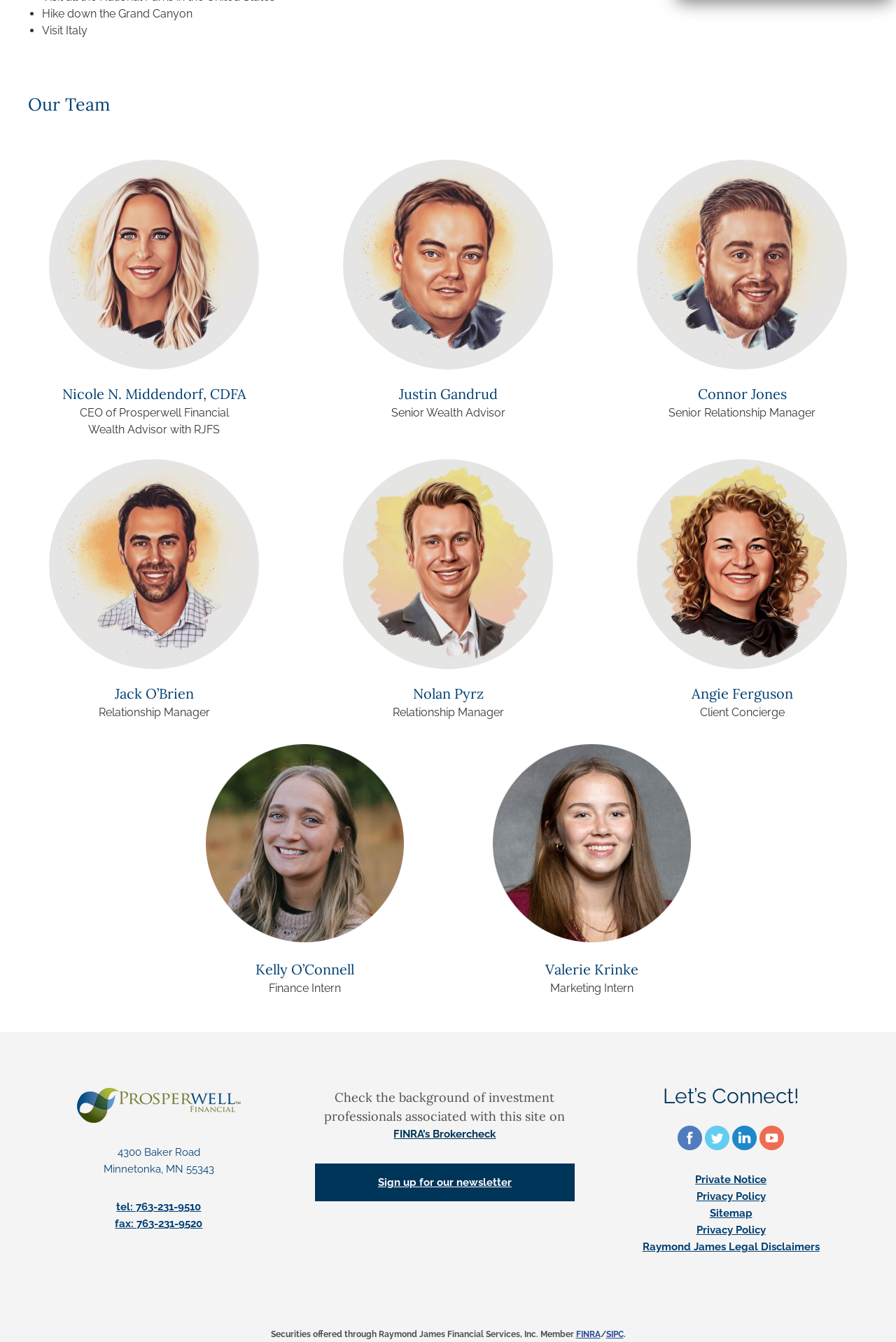Please answer the following question using a single word or phrase: 
What is the phone number of the company?

763-231-9510